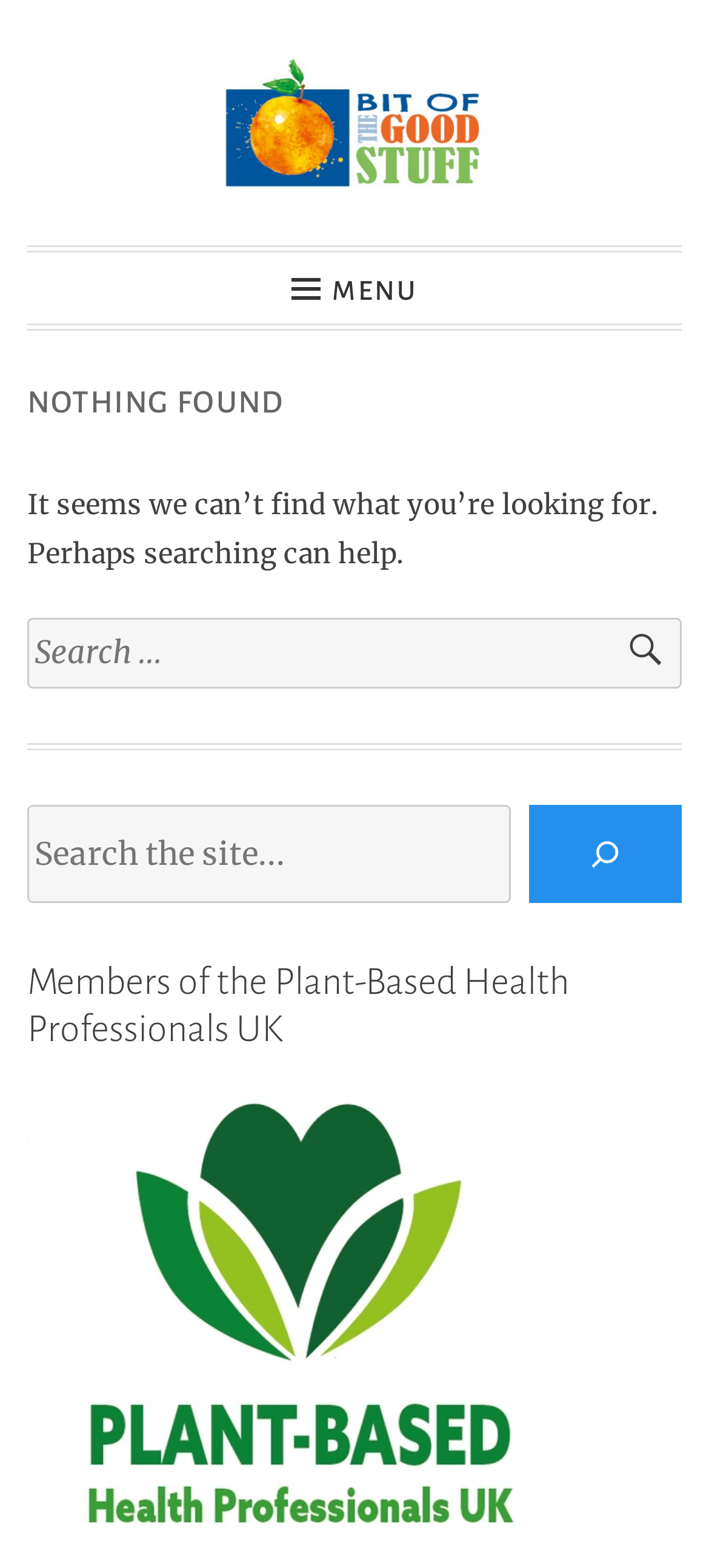Please find the bounding box for the UI component described as follows: "name="s" placeholder="Search the site..."".

[0.038, 0.513, 0.721, 0.576]